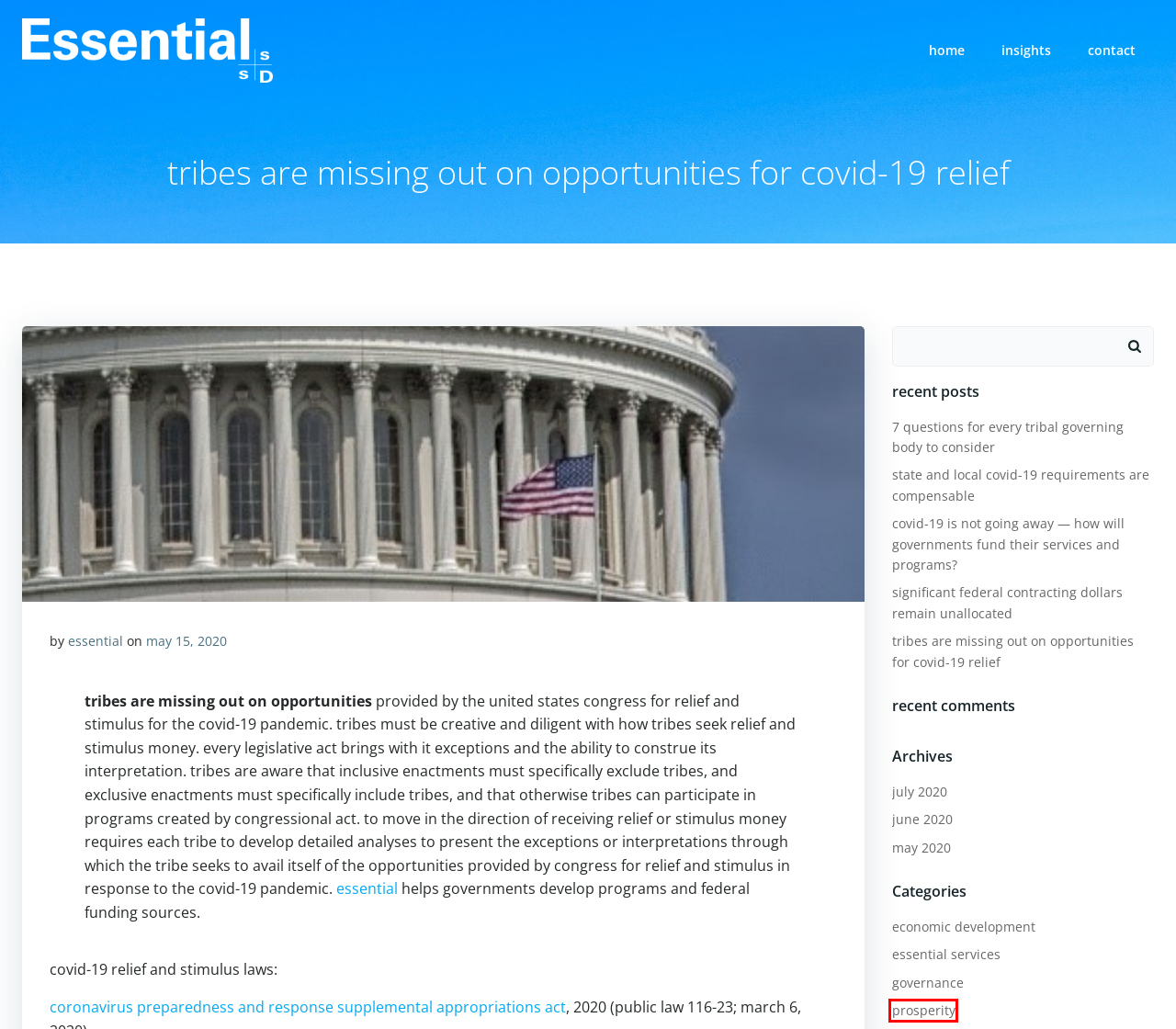Check out the screenshot of a webpage with a red rectangle bounding box. Select the best fitting webpage description that aligns with the new webpage after clicking the element inside the bounding box. Here are the candidates:
A. delivering success : essential
B. May 15, 2020 : essential
C. significant federal contracting dollars remain unallocated : essential
D. June 2020 : essential
E. essential services Archives : essential
F. May 2020 : essential
G. prosperity Archives : essential
H. July 2020 : essential

G